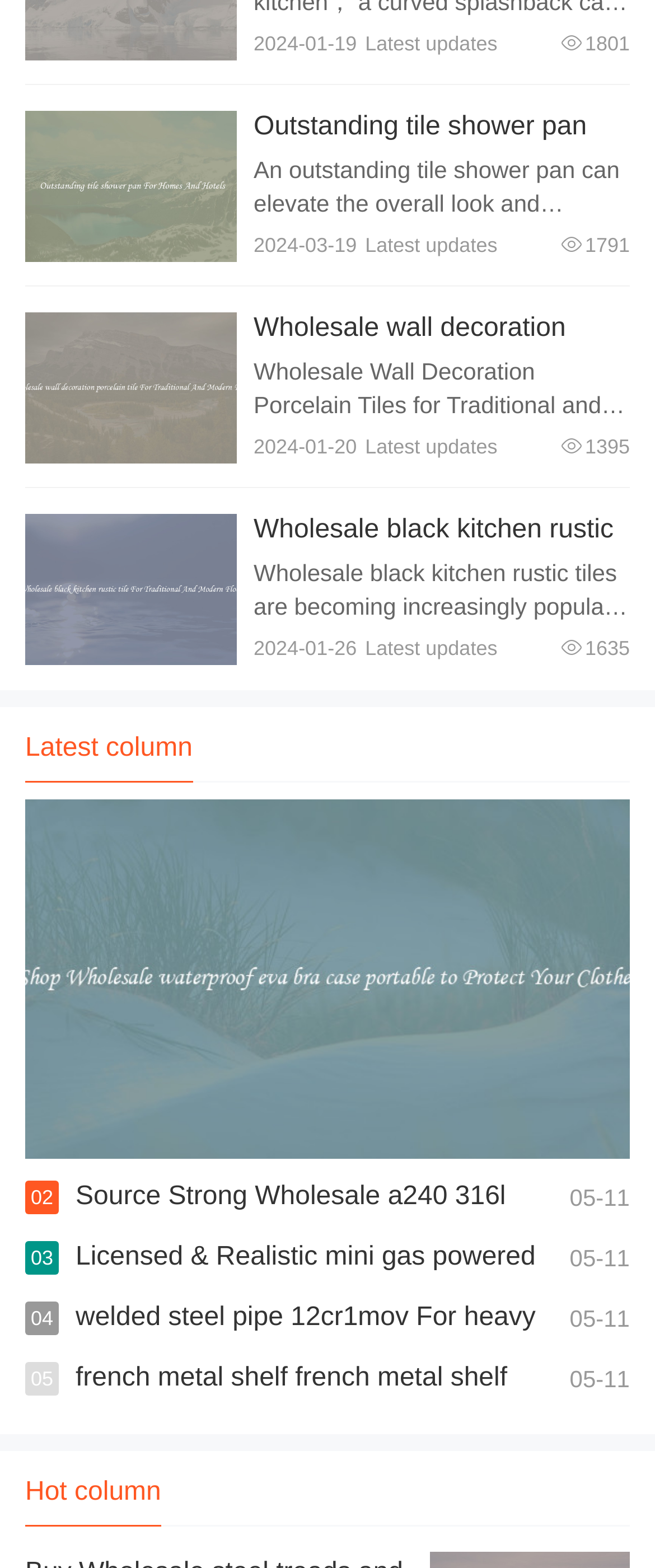What is the date of the latest update?
Based on the screenshot, provide a one-word or short-phrase response.

2024-01-19